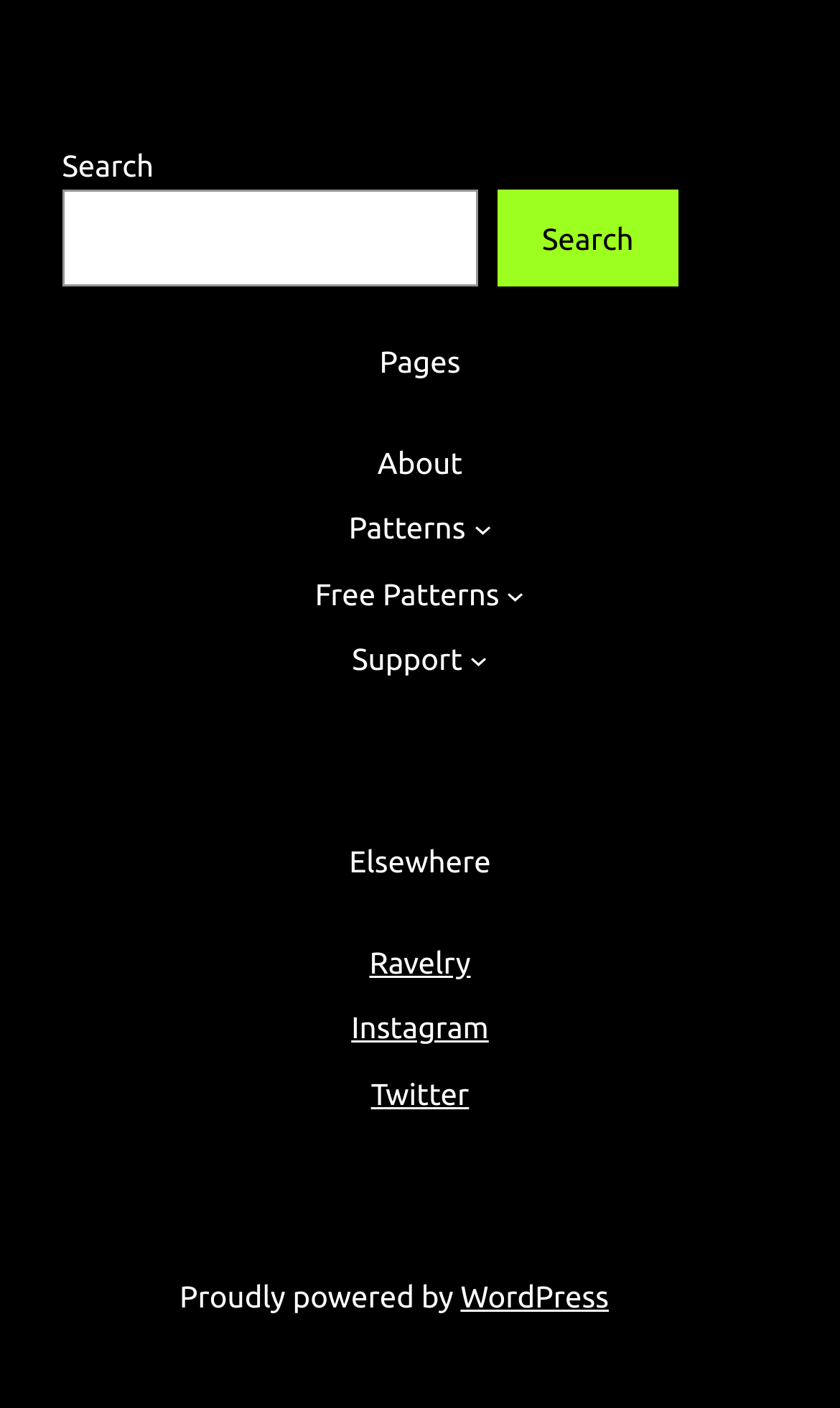How many social media links are present?
Provide an in-depth answer to the question, covering all aspects.

I counted the links to social media platforms, which are Ravelry, Instagram, and Twitter, and found that there are three in total.